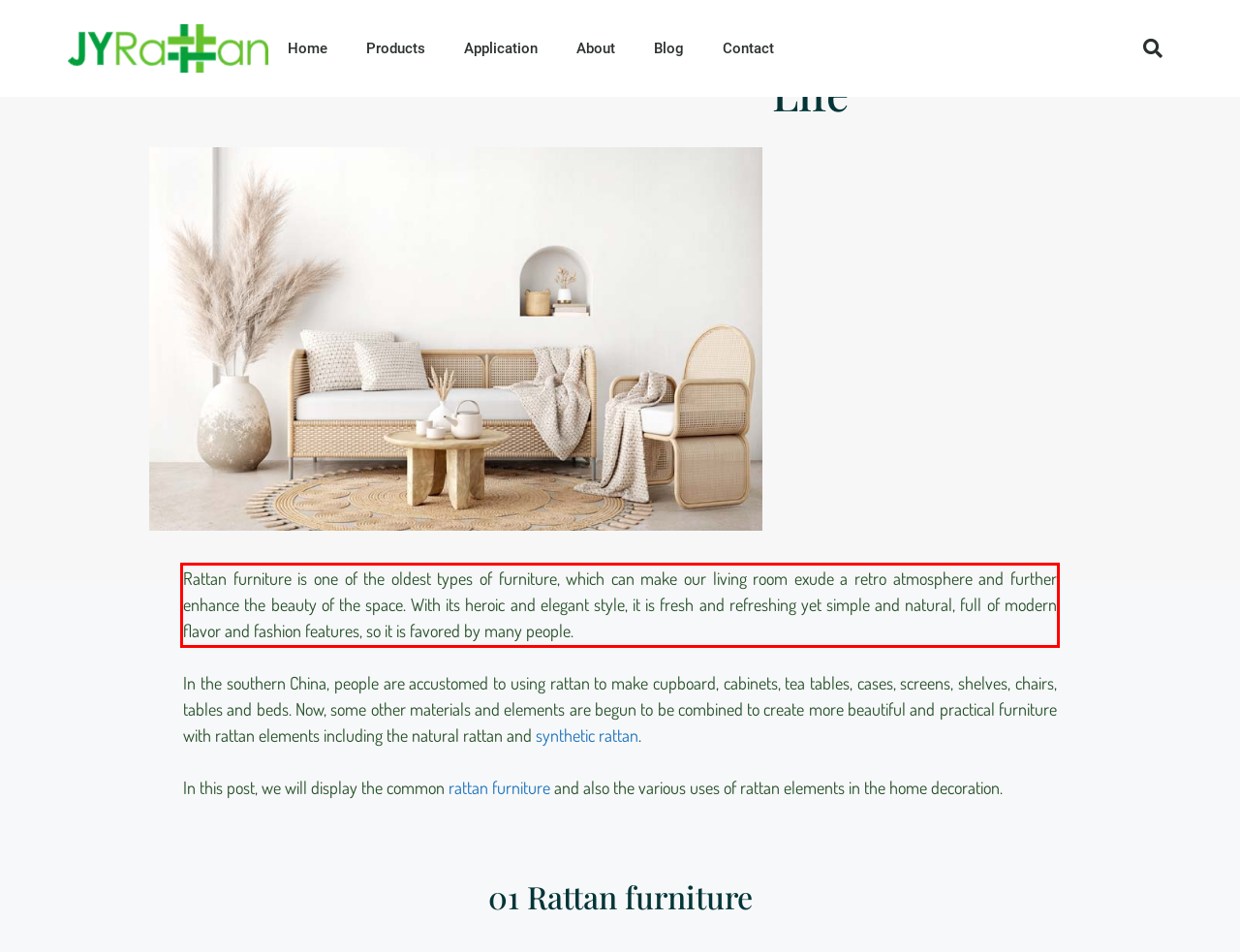You are provided with a screenshot of a webpage that includes a red bounding box. Extract and generate the text content found within the red bounding box.

Rattan furniture is one of the oldest types of furniture, which can make our living room exude a retro atmosphere and further enhance the beauty of the space. With its heroic and elegant style, it is fresh and refreshing yet simple and natural, full of modern flavor and fashion features, so it is favored by many people.